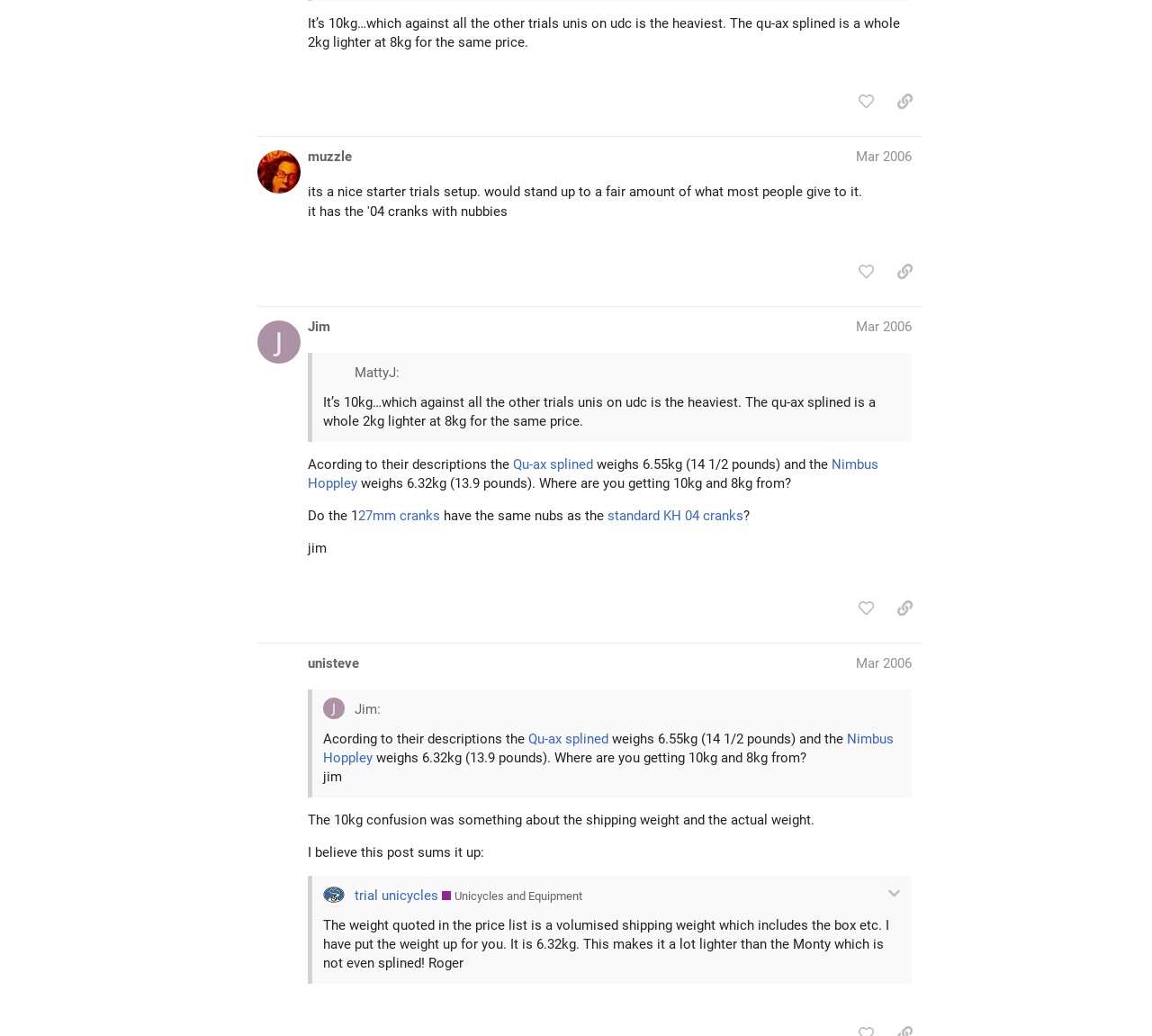Locate and provide the bounding box coordinates for the HTML element that matches this description: "CAD models of Uni Parts".

[0.231, 0.644, 0.377, 0.687]